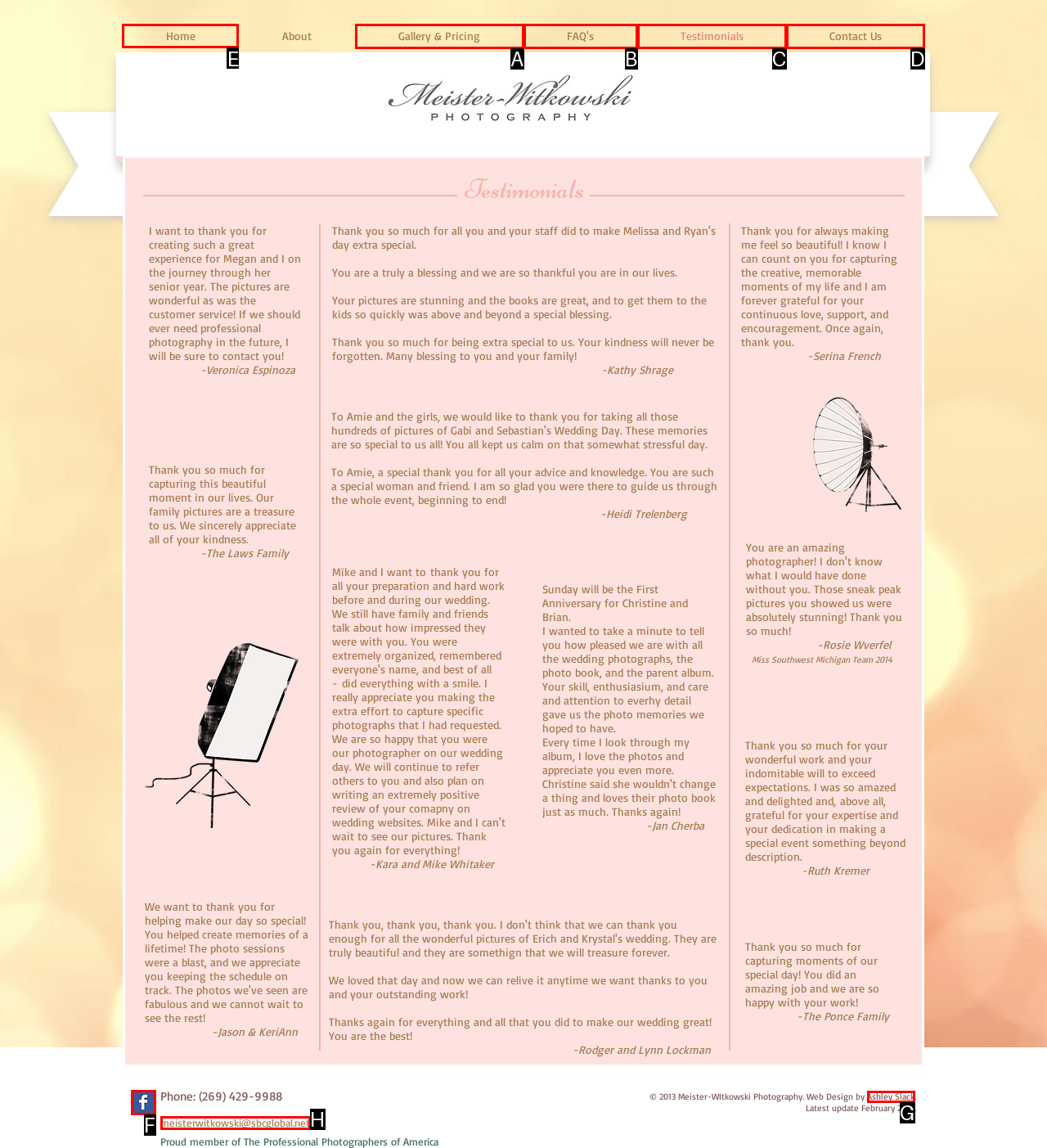Look at the highlighted elements in the screenshot and tell me which letter corresponds to the task: Click the 'Home' link.

E